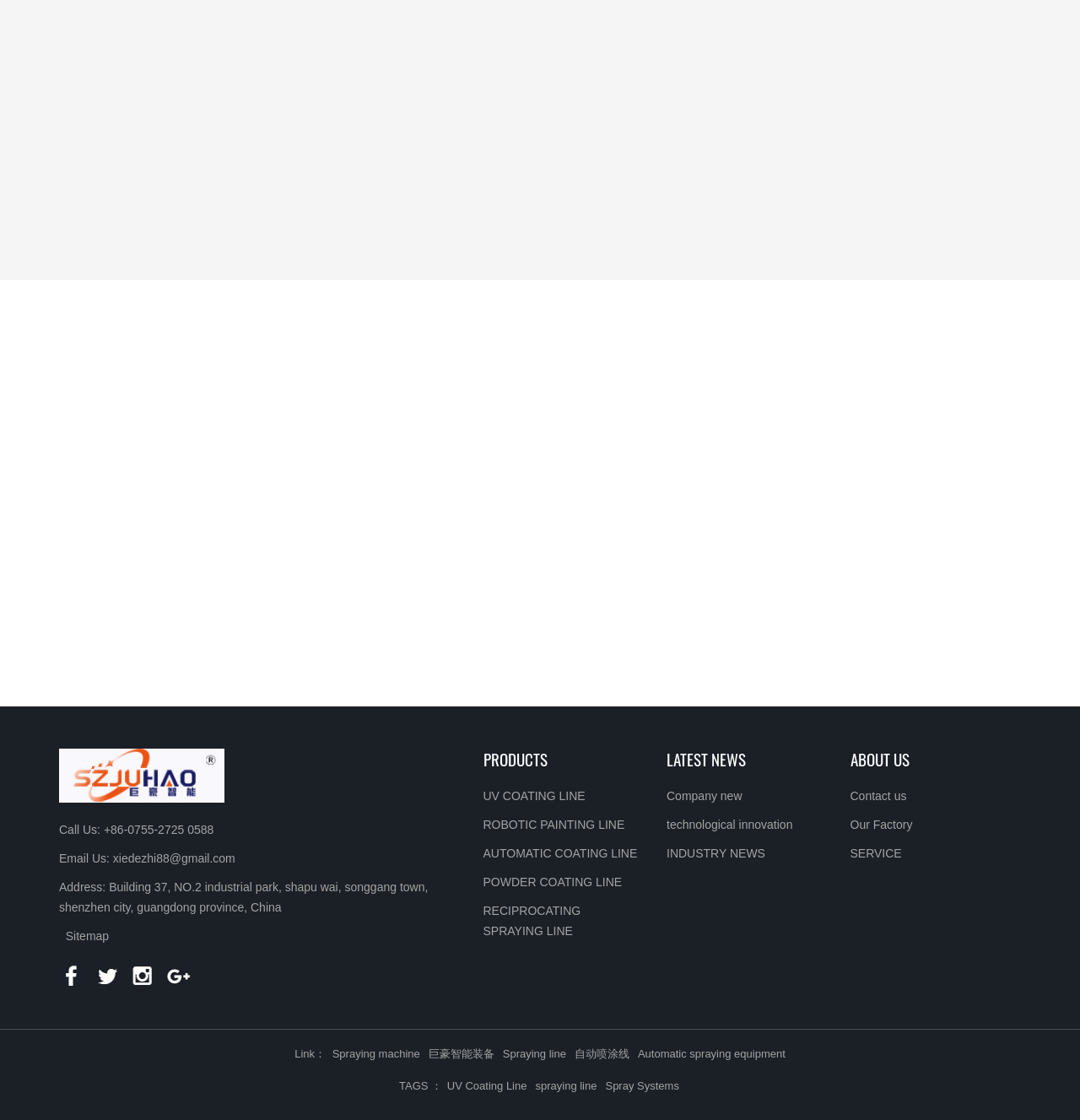Pinpoint the bounding box coordinates of the clickable element to carry out the following instruction: "Visit 'JUHAO AUTOMATION Green Coating Equipment, A Contribution To More Energy Efficiency And Resource Saving In Automobile Painting Line'."

[0.066, 0.394, 0.34, 0.566]